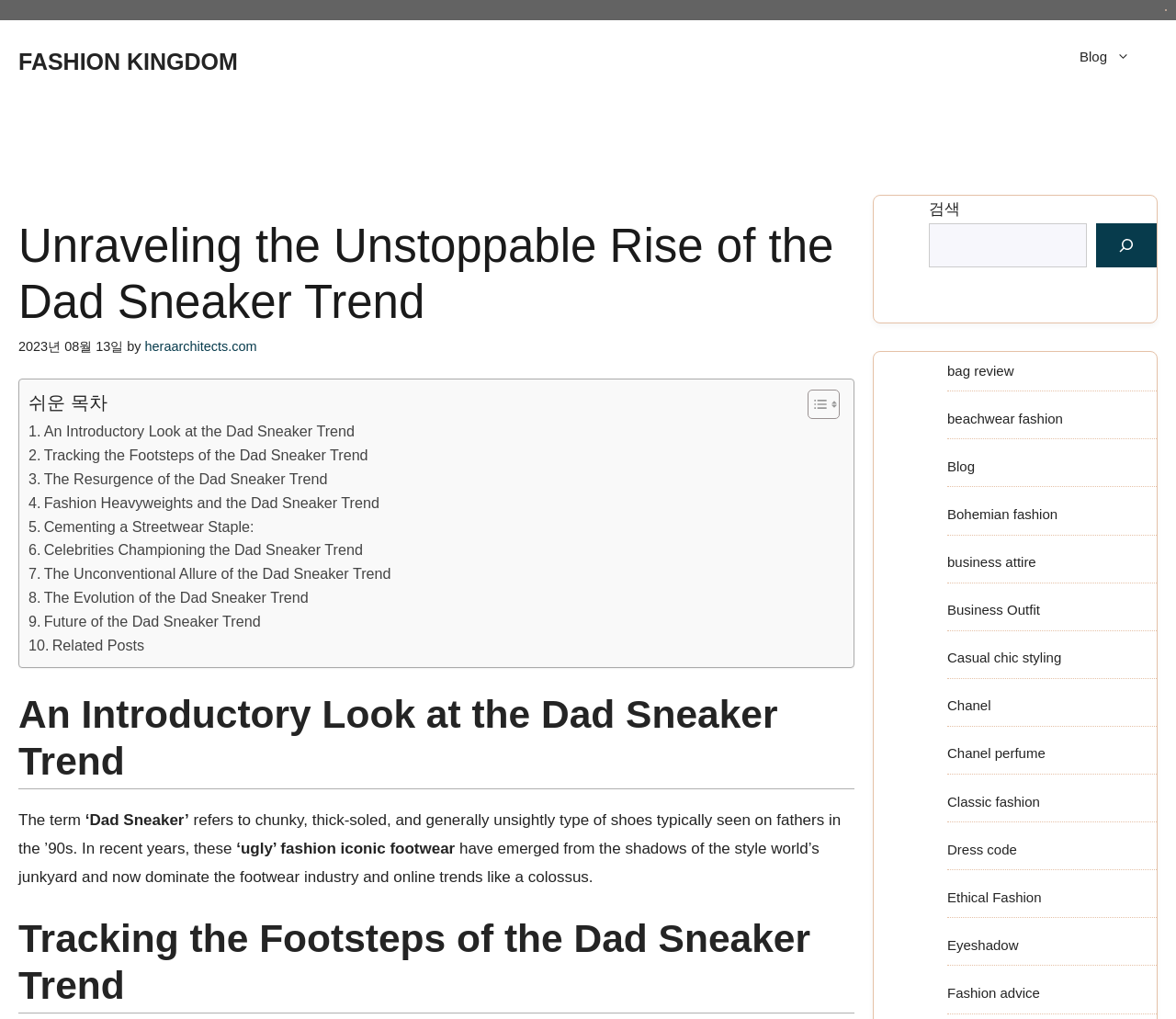Provide the bounding box coordinates for the specified HTML element described in this description: "Casual chic styling". The coordinates should be four float numbers ranging from 0 to 1, in the format [left, top, right, bottom].

[0.805, 0.638, 0.903, 0.653]